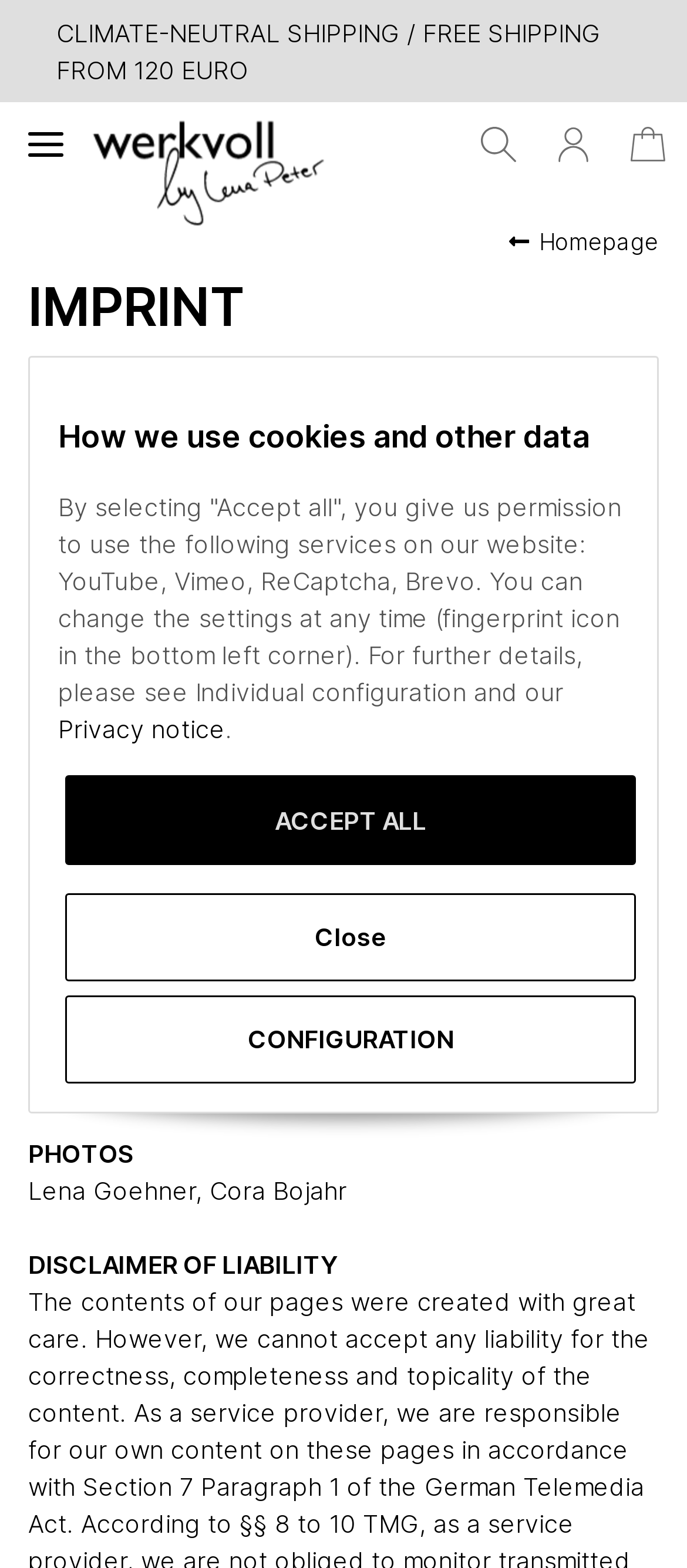Please indicate the bounding box coordinates for the clickable area to complete the following task: "Toggle navigation". The coordinates should be specified as four float numbers between 0 and 1, i.e., [left, top, right, bottom].

[0.041, 0.069, 0.092, 0.097]